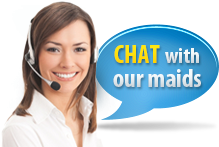What is written in the speech bubble?
Look at the screenshot and respond with one word or a short phrase.

CHAT with our maids